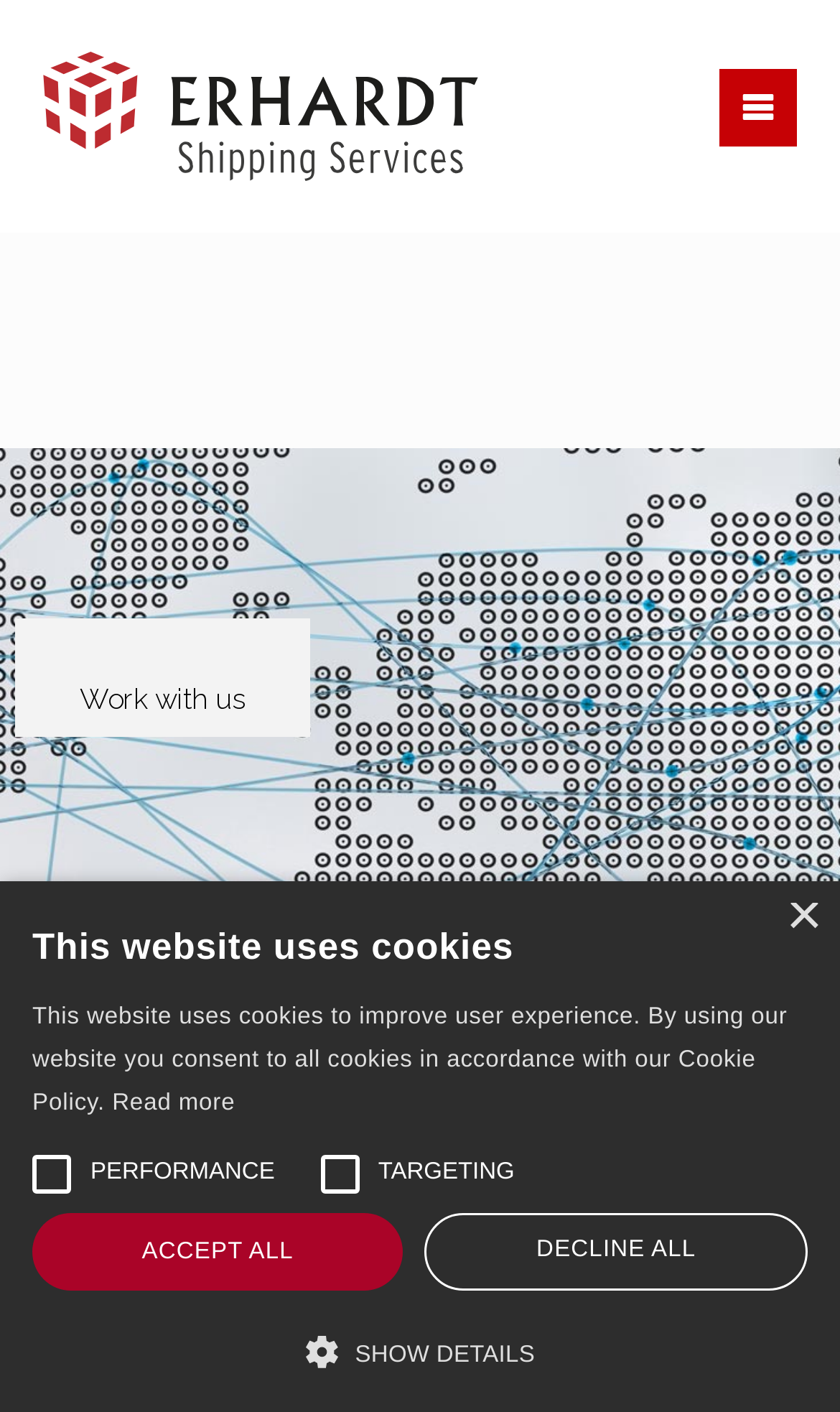What is the purpose of the checkboxes?
Using the image, provide a detailed and thorough answer to the question.

The checkboxes are labeled 'PERFORMANCE' and 'TARGETING', and they are likely used to select preferences for cookie usage on the webpage. This can be inferred from their proximity to the text about cookies and the cookie policy.